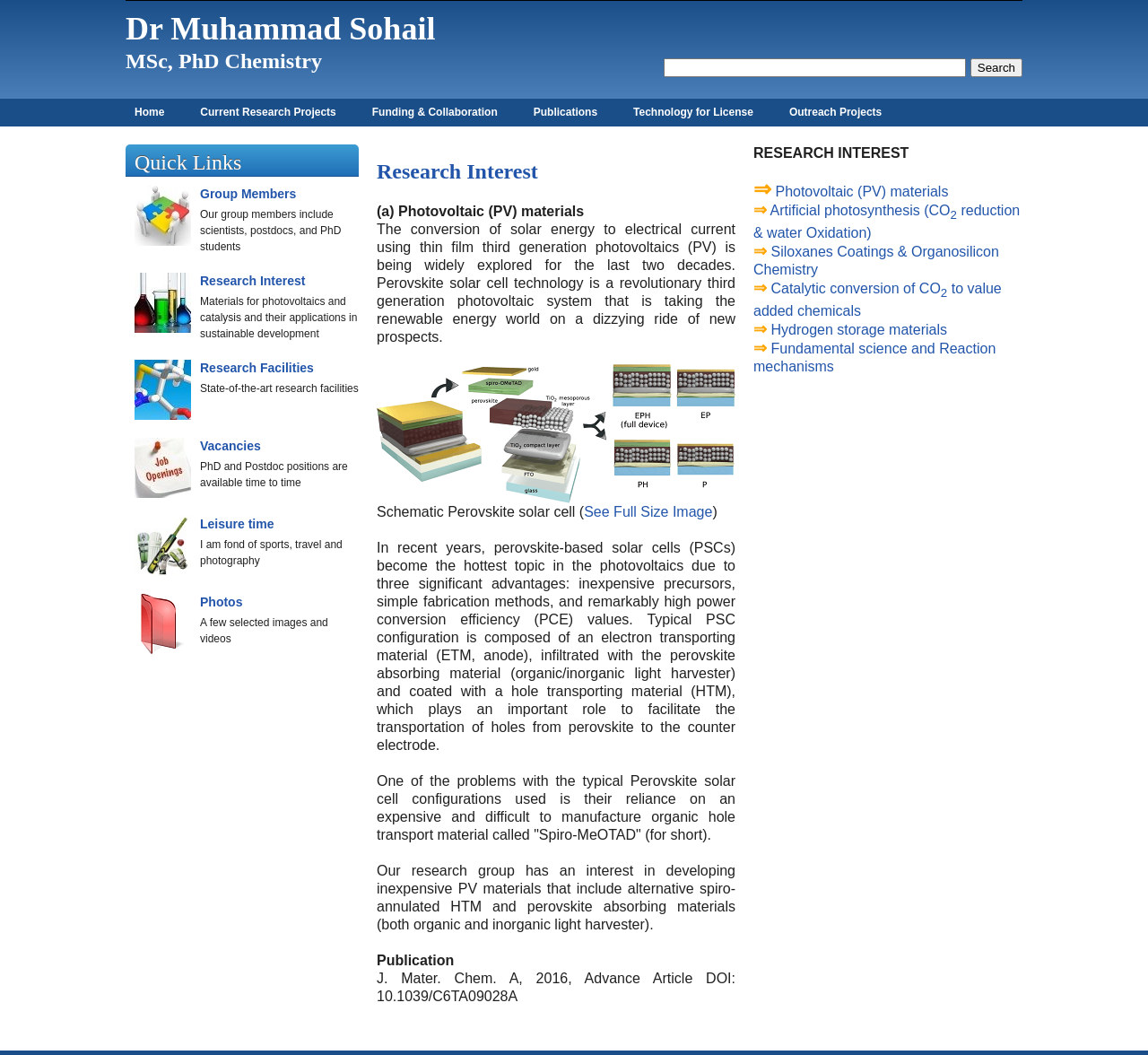Please determine the bounding box coordinates of the element's region to click for the following instruction: "Check out Publications".

[0.457, 0.094, 0.528, 0.117]